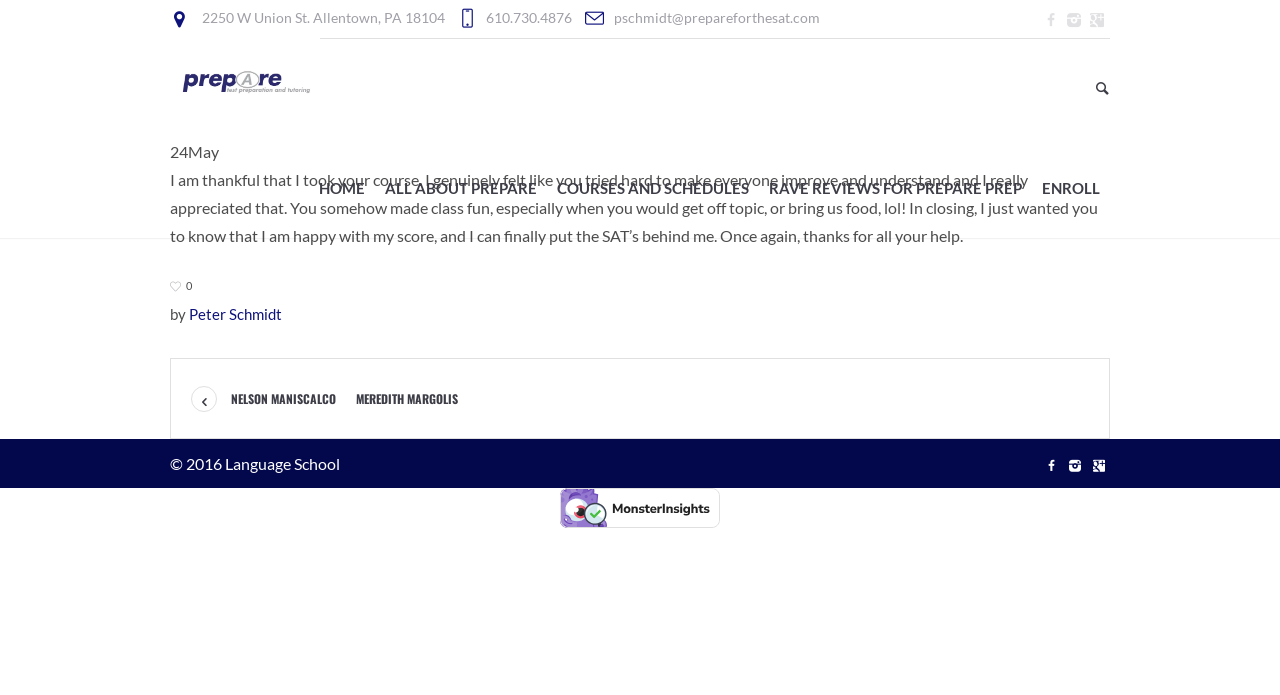Locate the bounding box coordinates of the area to click to fulfill this instruction: "read the review by Peter Schmidt". The bounding box should be presented as four float numbers between 0 and 1, in the order [left, top, right, bottom].

[0.148, 0.439, 0.22, 0.465]